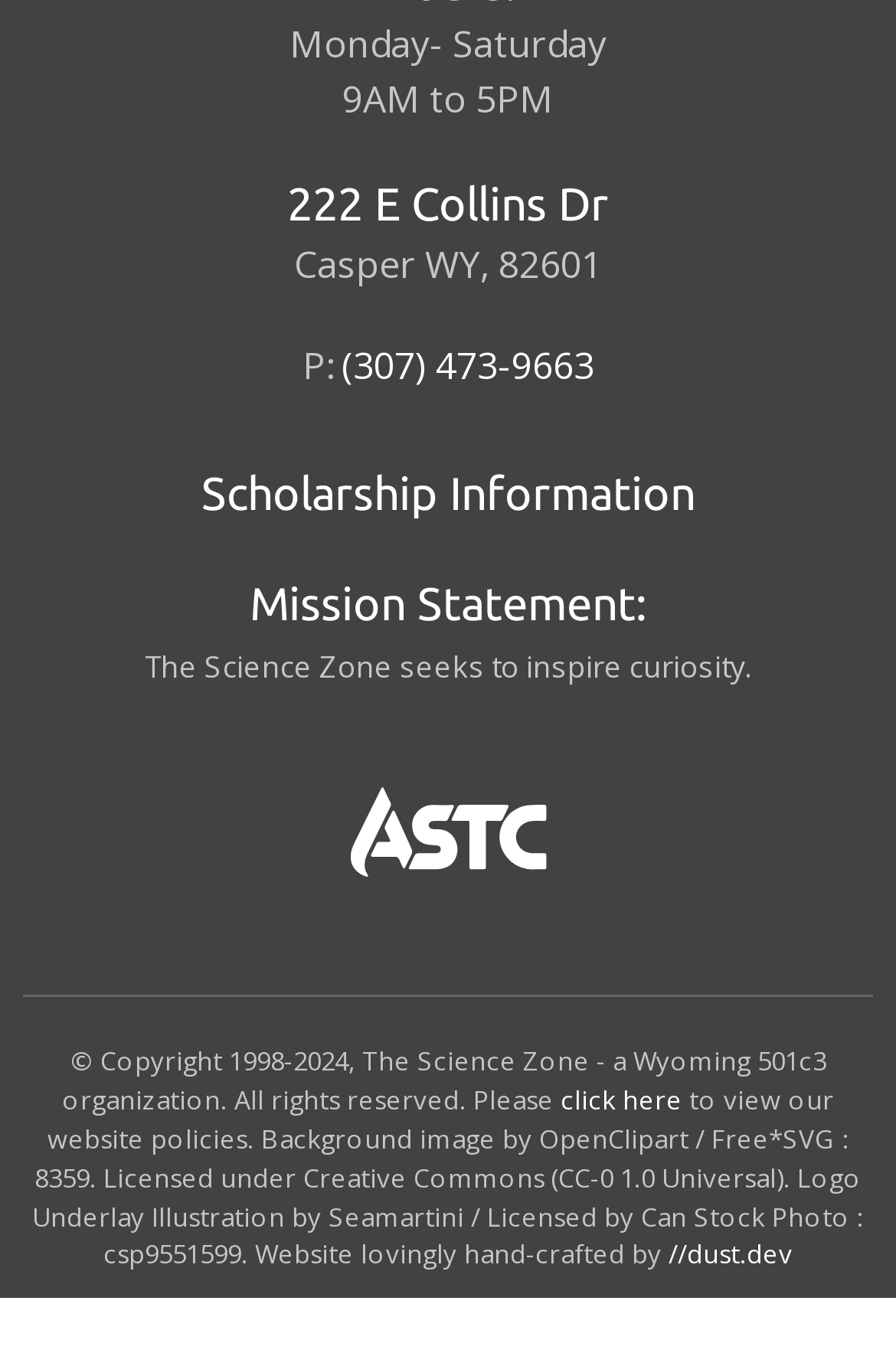Who hand-crafted the website of The Science Zone?
Examine the screenshot and reply with a single word or phrase.

dust.dev